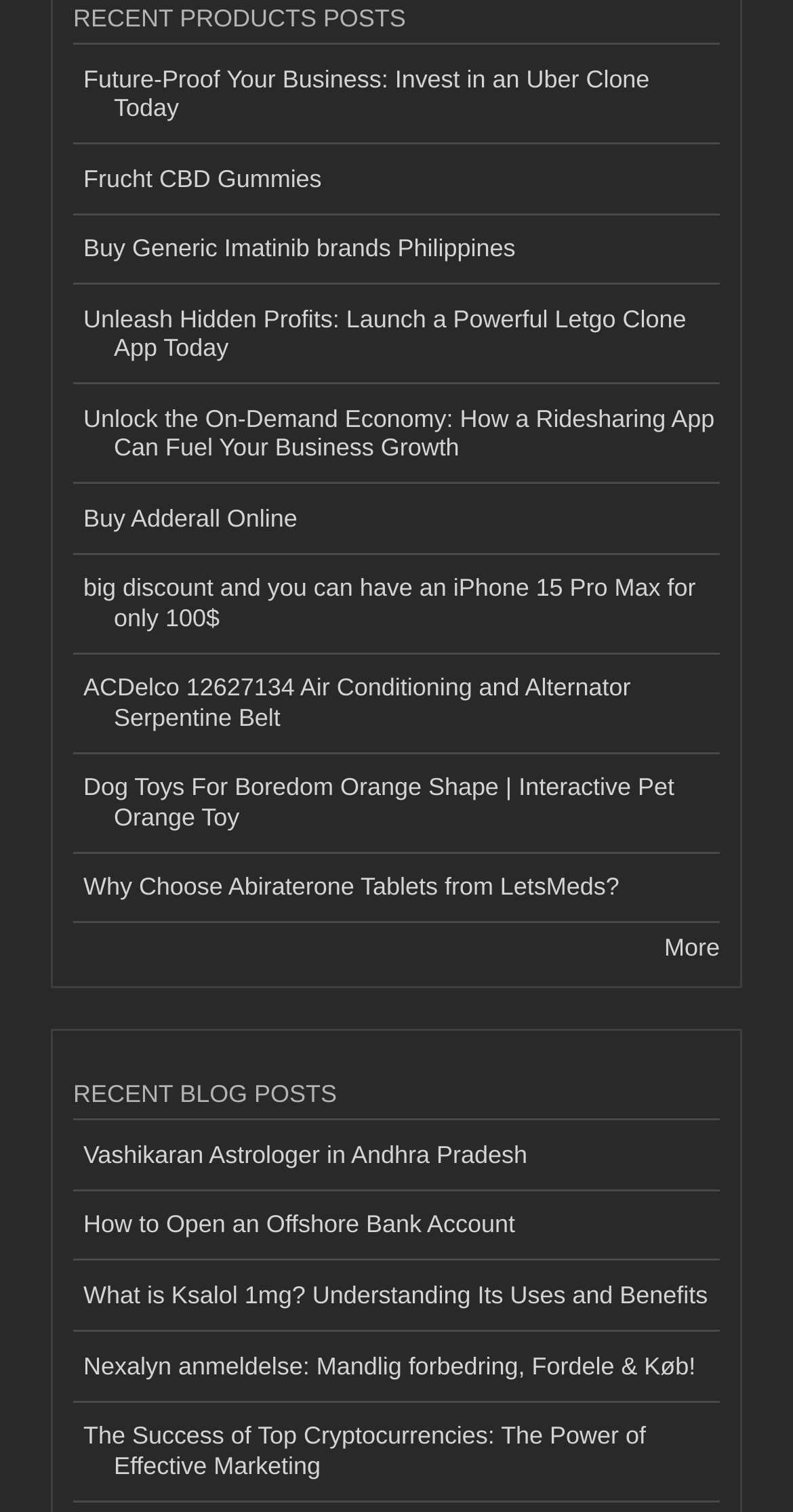Is there a 'More' button?
Please use the image to deliver a detailed and complete answer.

There is a link with the text 'More' at the bottom of the 'RECENT PRODUCTS POSTS' section, which suggests that there are more products to view.